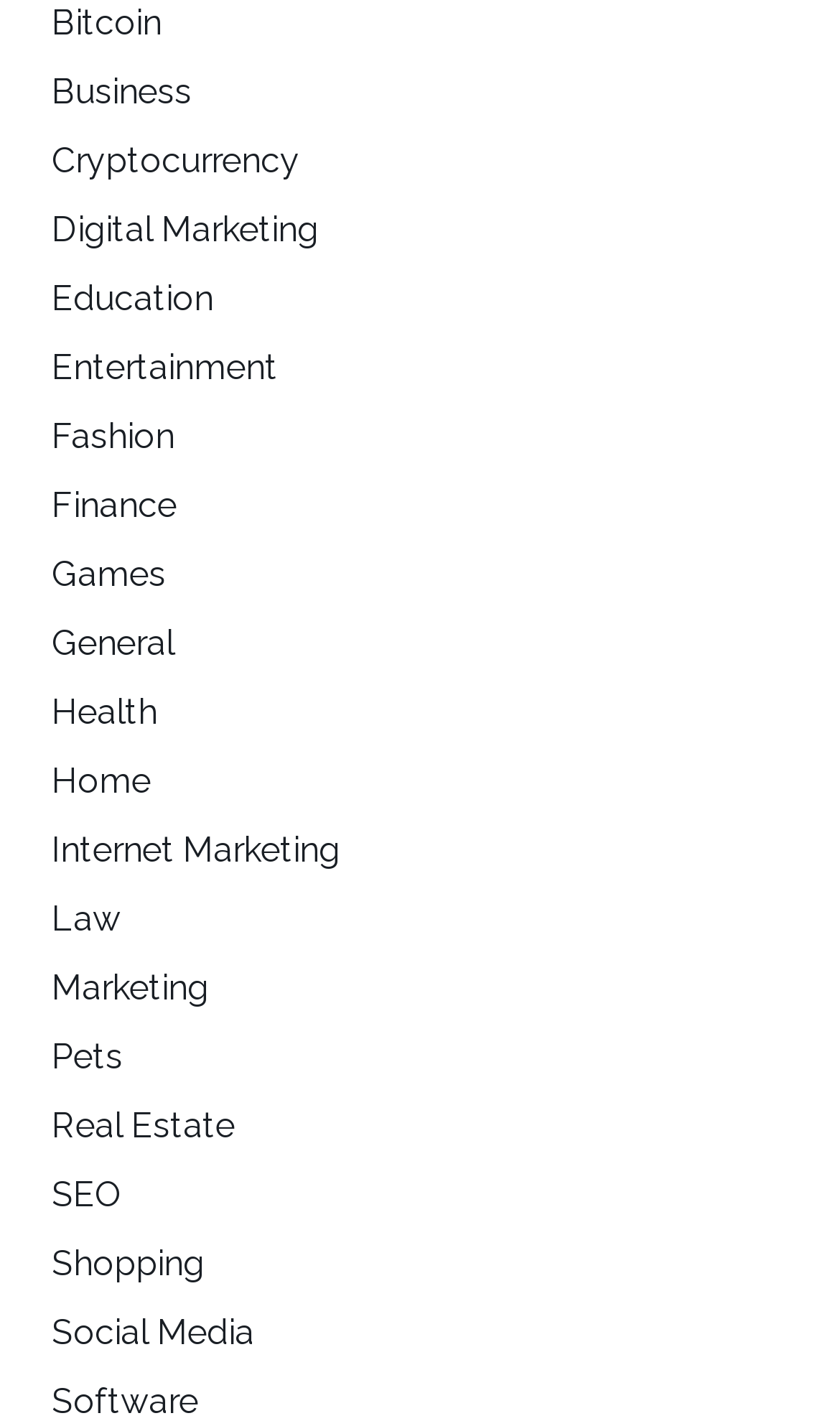Find the coordinates for the bounding box of the element with this description: "Real Estate".

[0.062, 0.775, 0.279, 0.804]